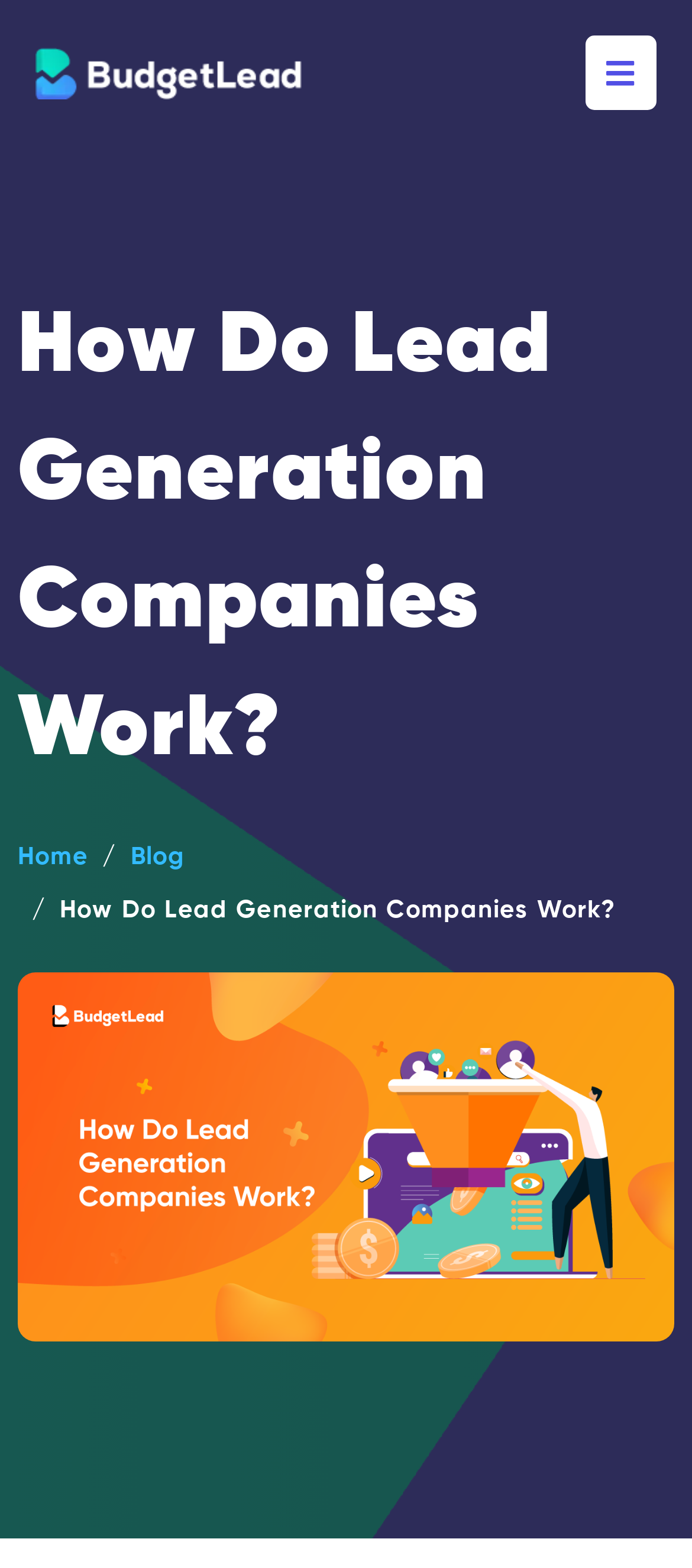What is the purpose of the button on the top-right corner?
Answer briefly with a single word or phrase based on the image.

Open/Close Menu